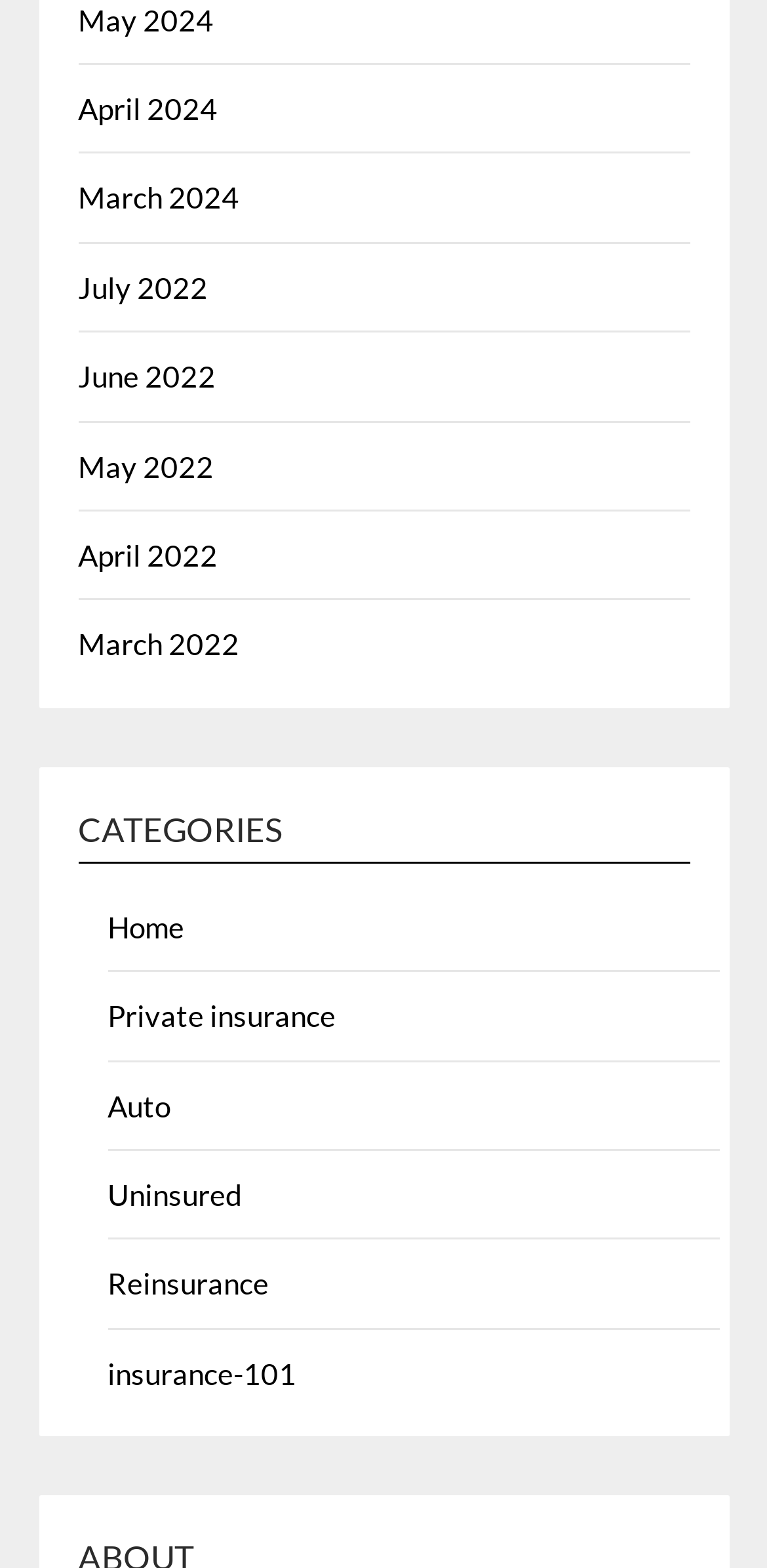How many links are there in the top section?
Please provide a single word or phrase in response based on the screenshot.

8